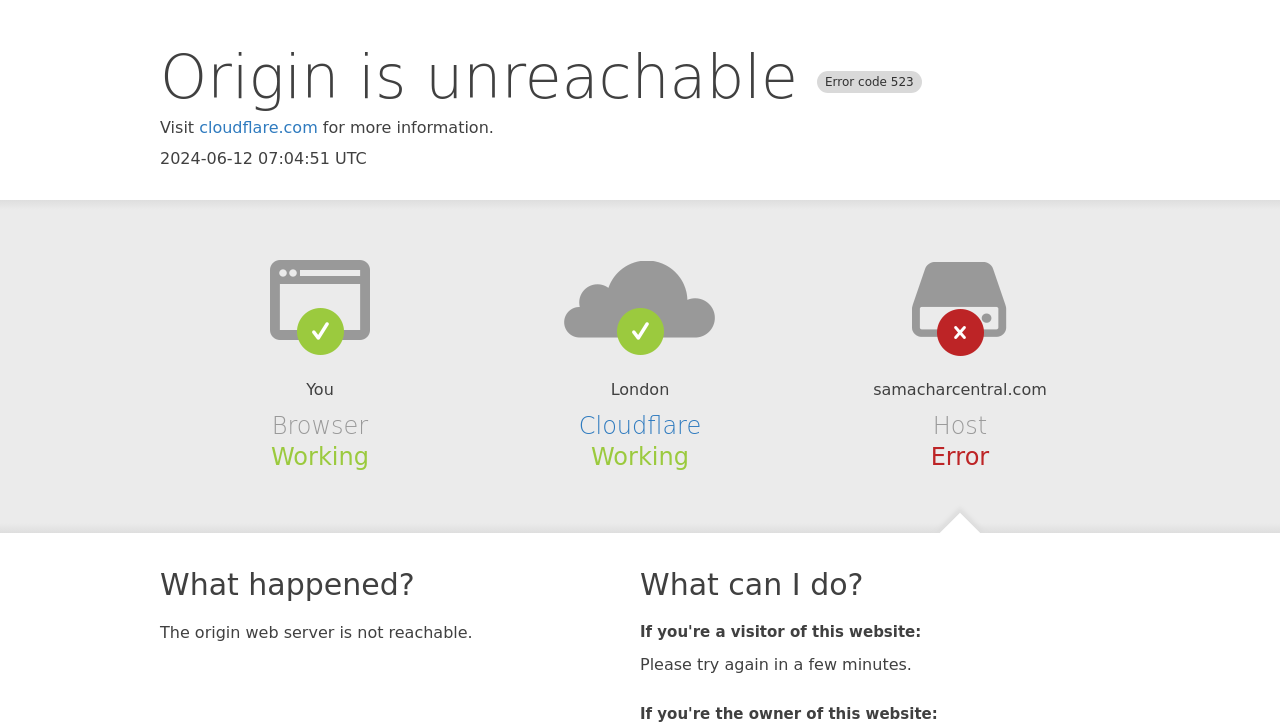Reply to the question below using a single word or brief phrase:
What is the issue with the origin web server?

Not reachable